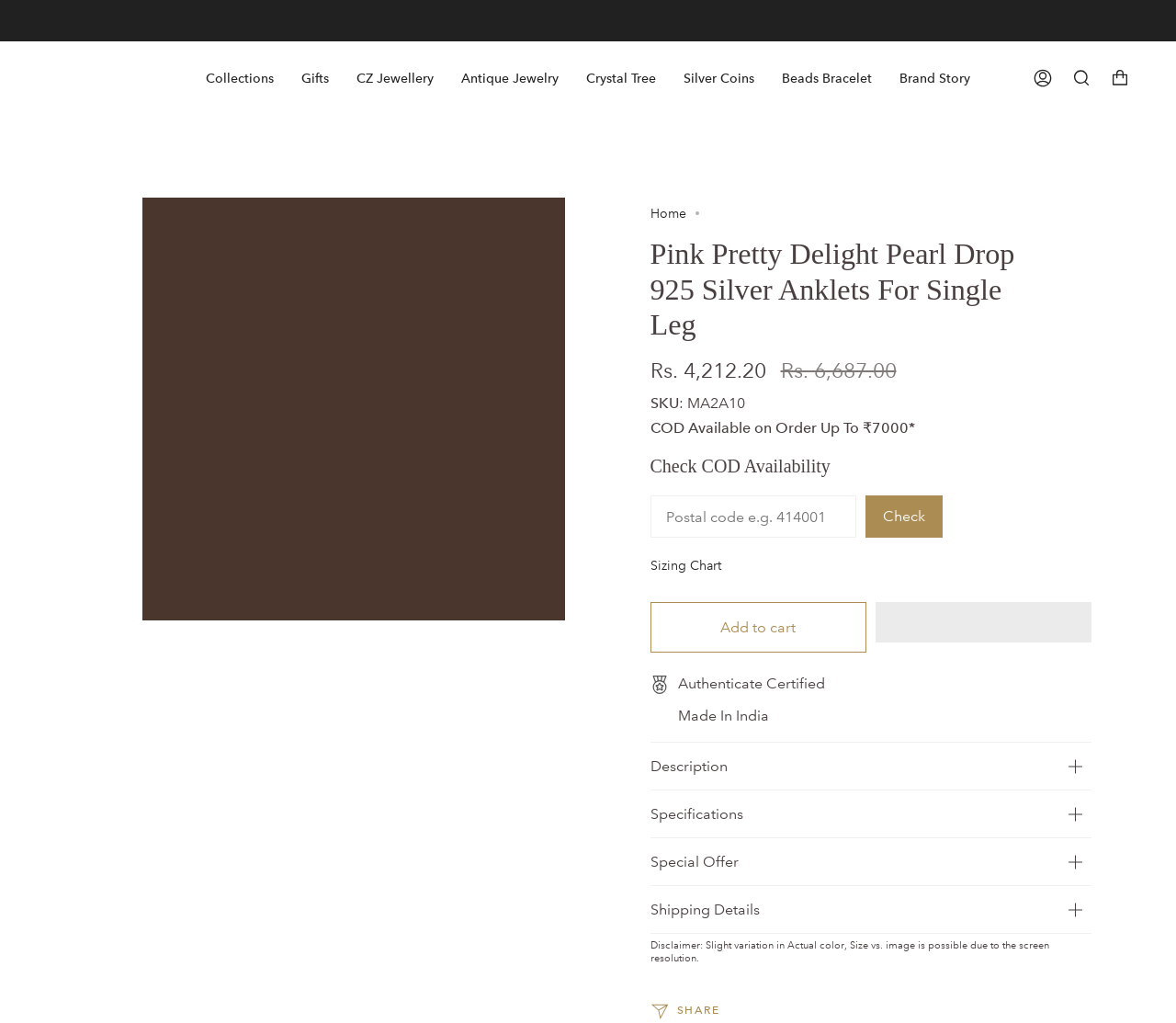What is the price of the Pink Pretty Delight Pearl Drop 925 Silver Anklet?
Give a detailed response to the question by analyzing the screenshot.

I found the price of the anklet by looking at the product description section, where it says 'Rs. 4,212.20'. This is the current price of the anklet.